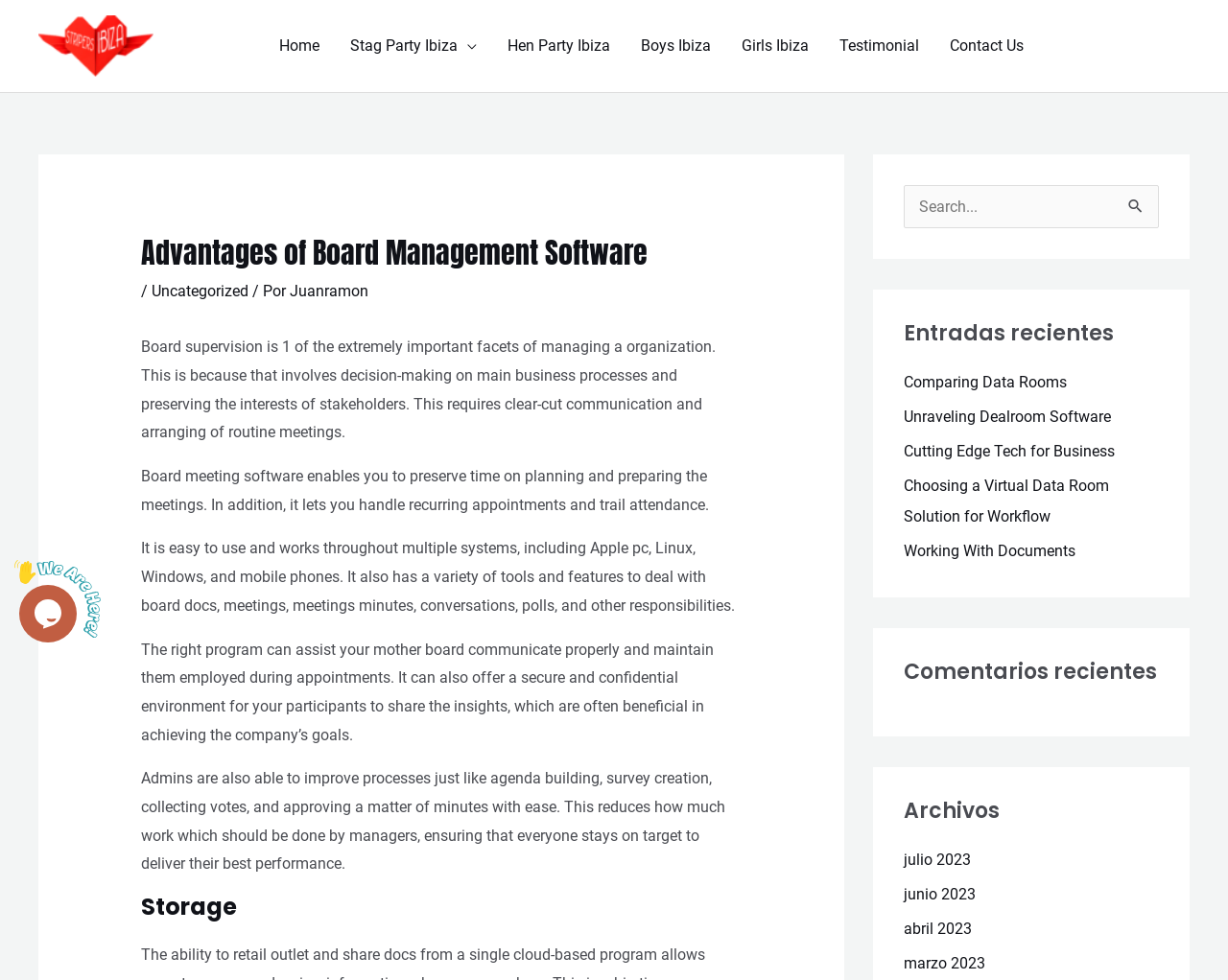What is the main topic of this webpage?
Provide a comprehensive and detailed answer to the question.

Based on the content of the webpage, it appears to be discussing the advantages of using board management software for organizations. The text describes how the software can help with decision-making, communication, and arranging meetings, among other things.